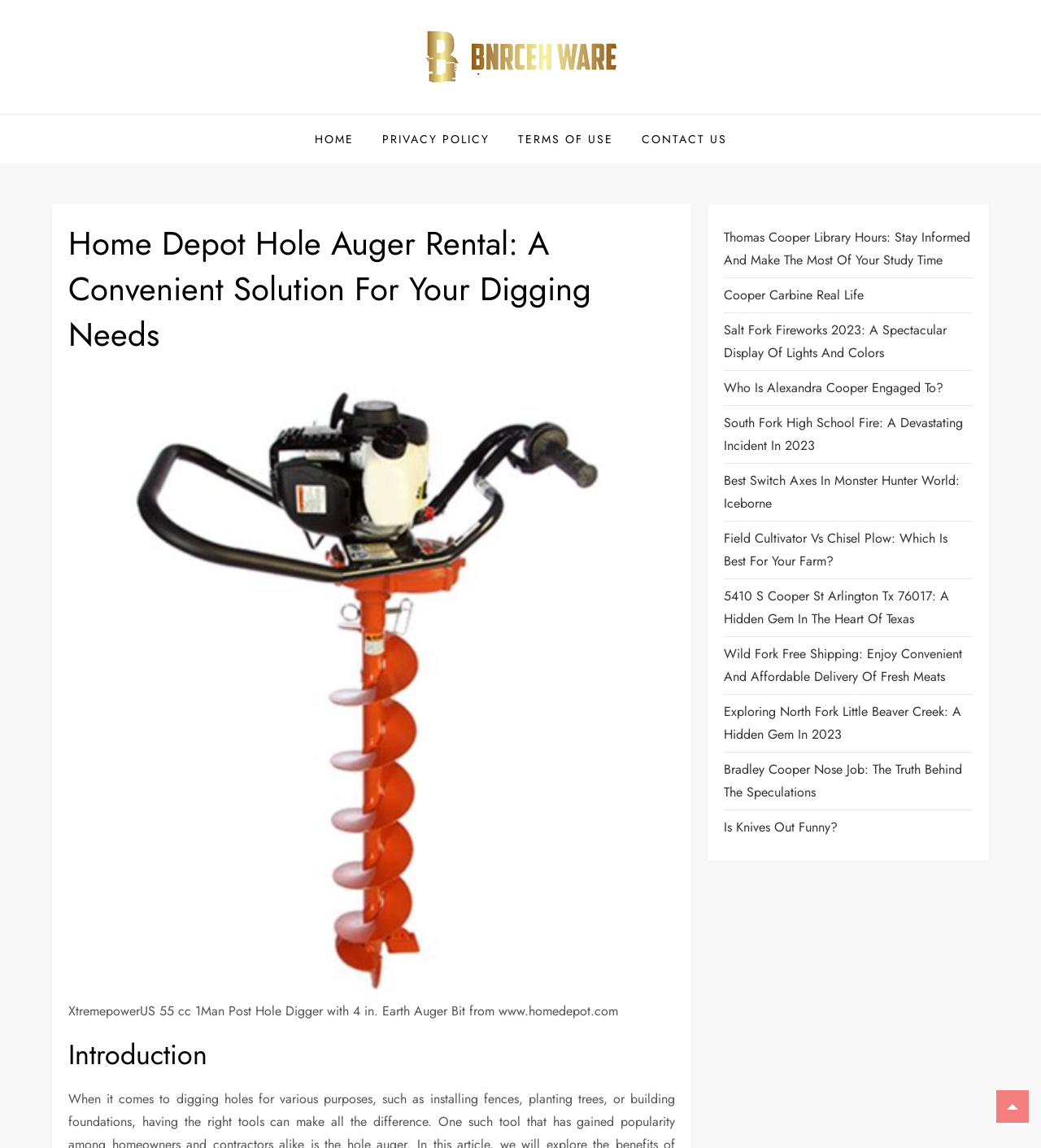Locate the bounding box coordinates of the area where you should click to accomplish the instruction: "Click on the 'HOME' link".

[0.29, 0.1, 0.351, 0.142]